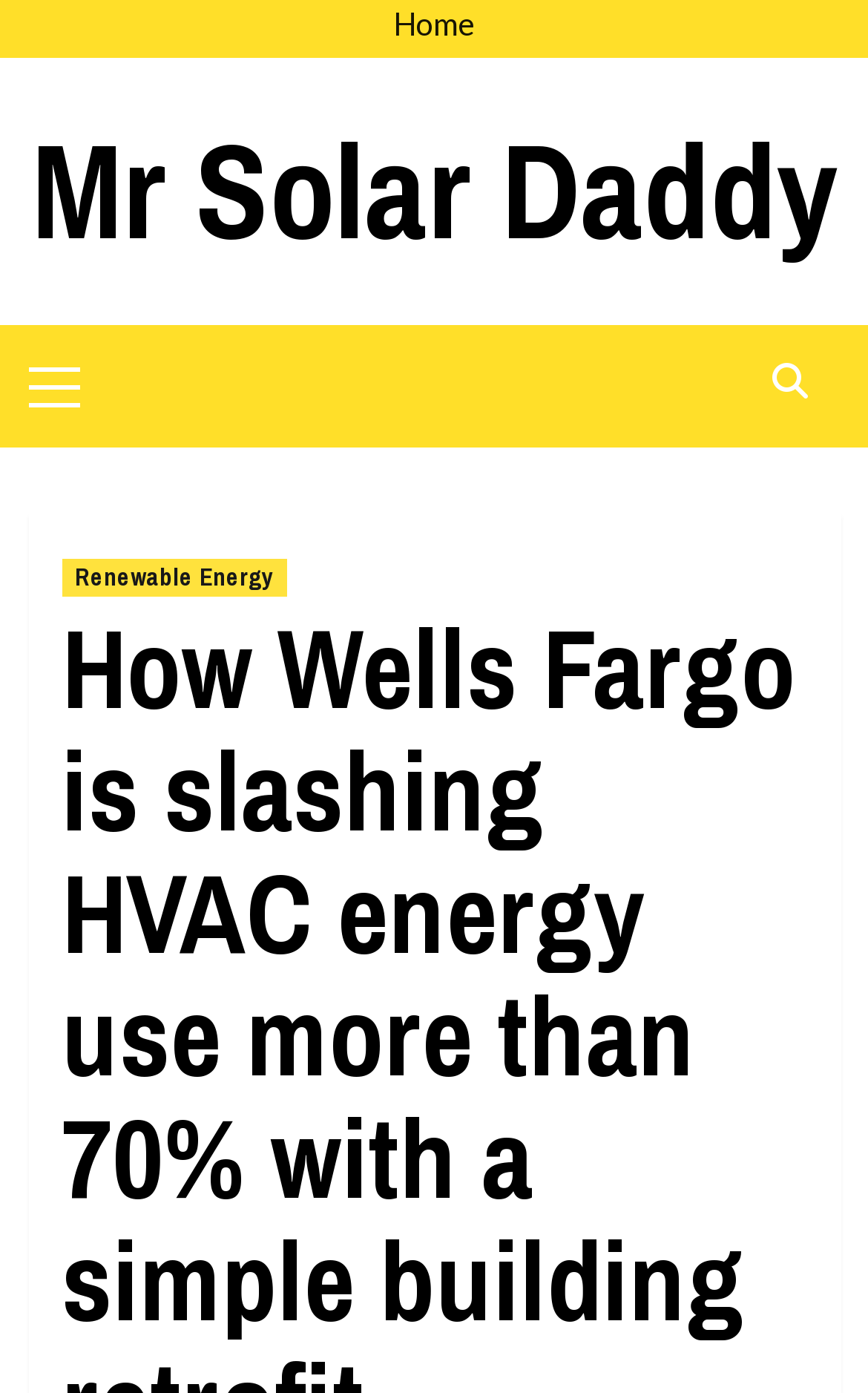Find and extract the text of the primary heading on the webpage.

How Wells Fargo is slashing HVAC energy use more than 70% with a simple building retrofit